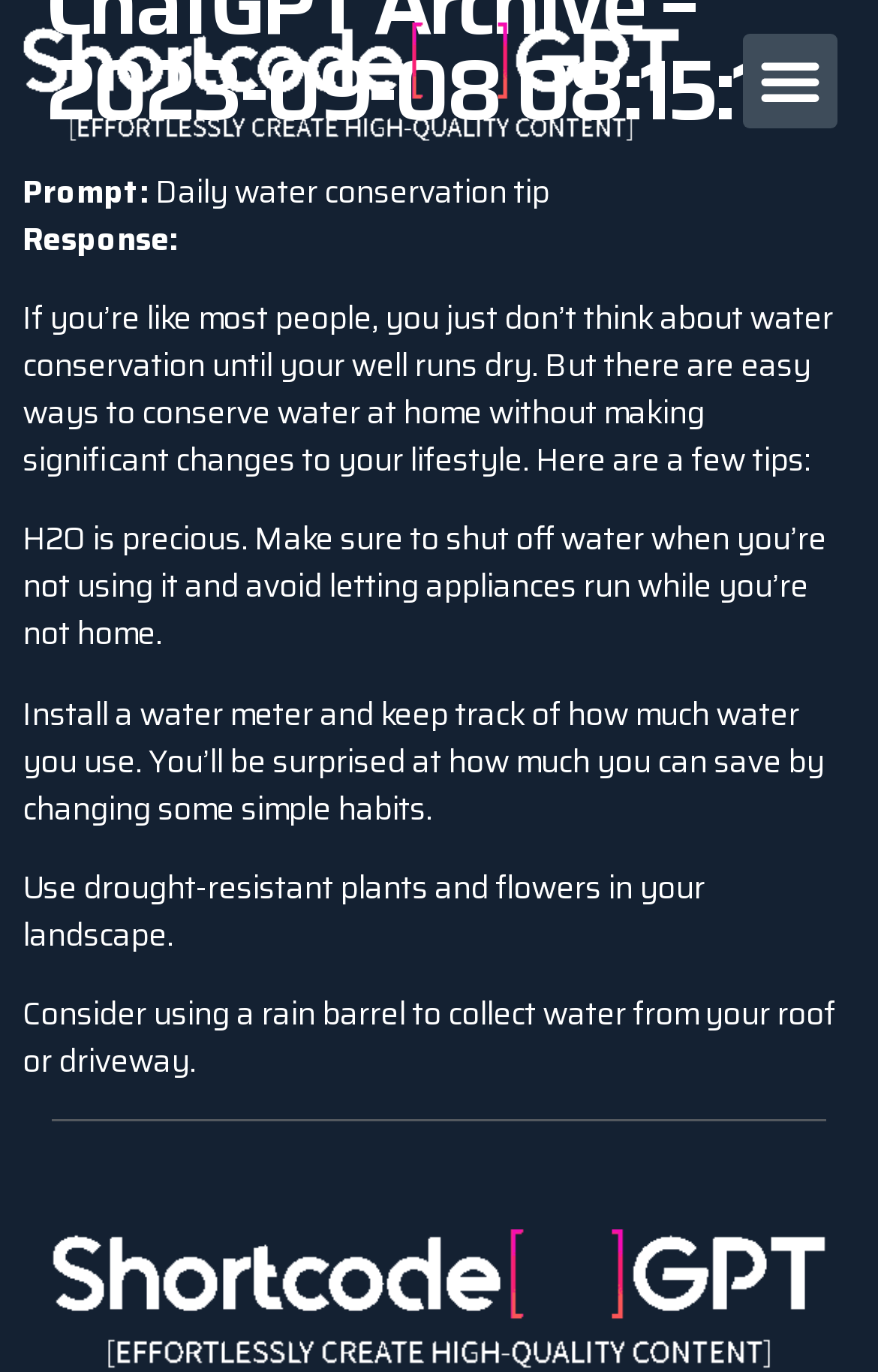Write an exhaustive caption that covers the webpage's main aspects.

The webpage appears to be a chat archive or a Q&A page, with a focus on daily water conservation tips. At the top-left corner, there is a link, and next to it, a menu toggle button. Below these elements, there are two static text elements, "Prompt:" and "Daily water conservation tip", which seem to be the title of the conversation or question.

The main content of the page is a response to the prompt, which is divided into four paragraphs. The first paragraph starts with "Response:" and provides an introduction to the importance of water conservation. The following paragraphs offer specific tips on how to conserve water, including shutting off water when not in use, installing a water meter, using drought-resistant plants, and collecting rainwater.

At the bottom of the page, there is another link, which might be a navigation element or a call-to-action. Overall, the webpage has a simple and clean layout, with a focus on providing concise and informative content related to water conservation.